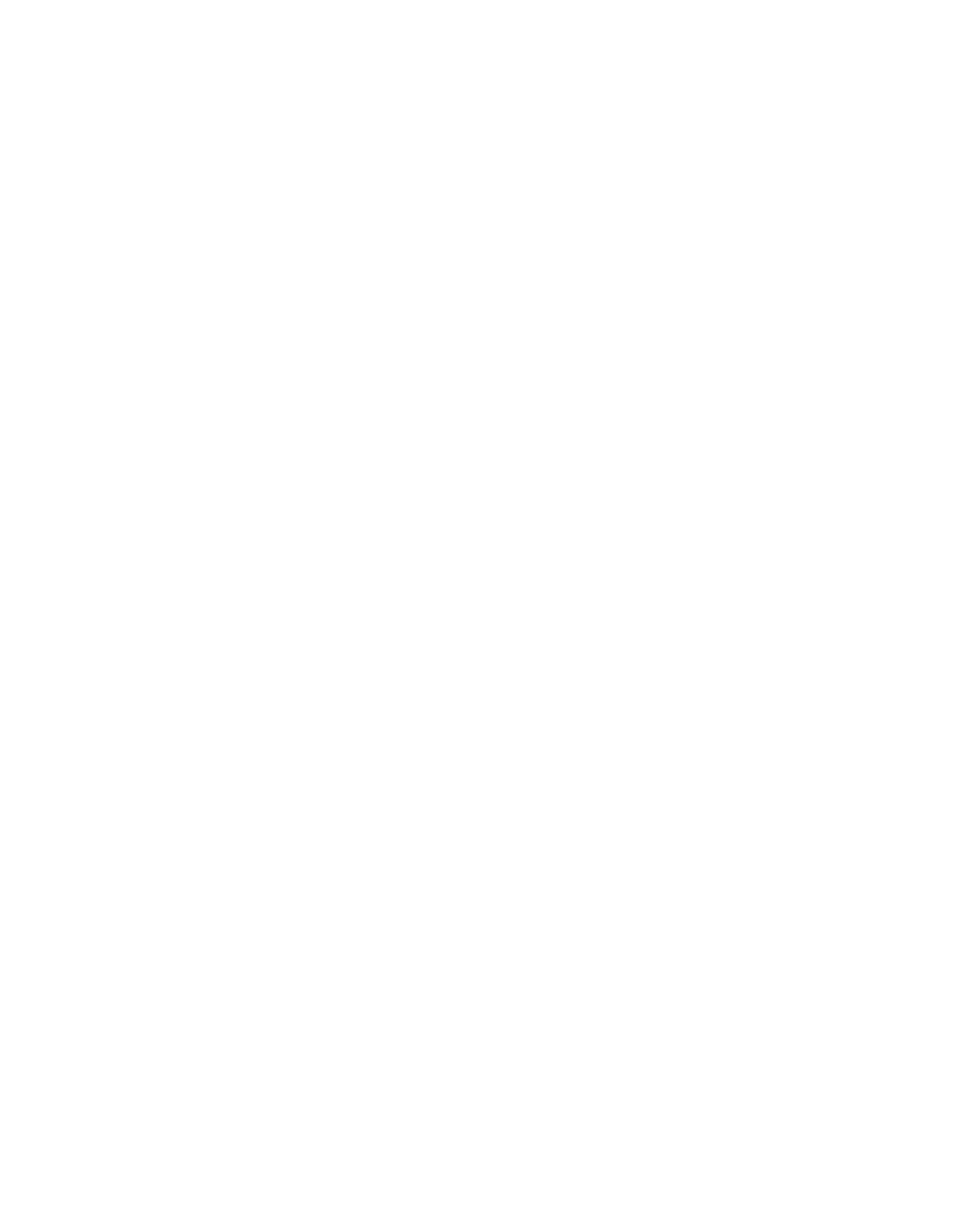Locate the bounding box coordinates of the element you need to click to accomplish the task described by this instruction: "Follow on Facebook".

[0.258, 0.745, 0.36, 0.826]